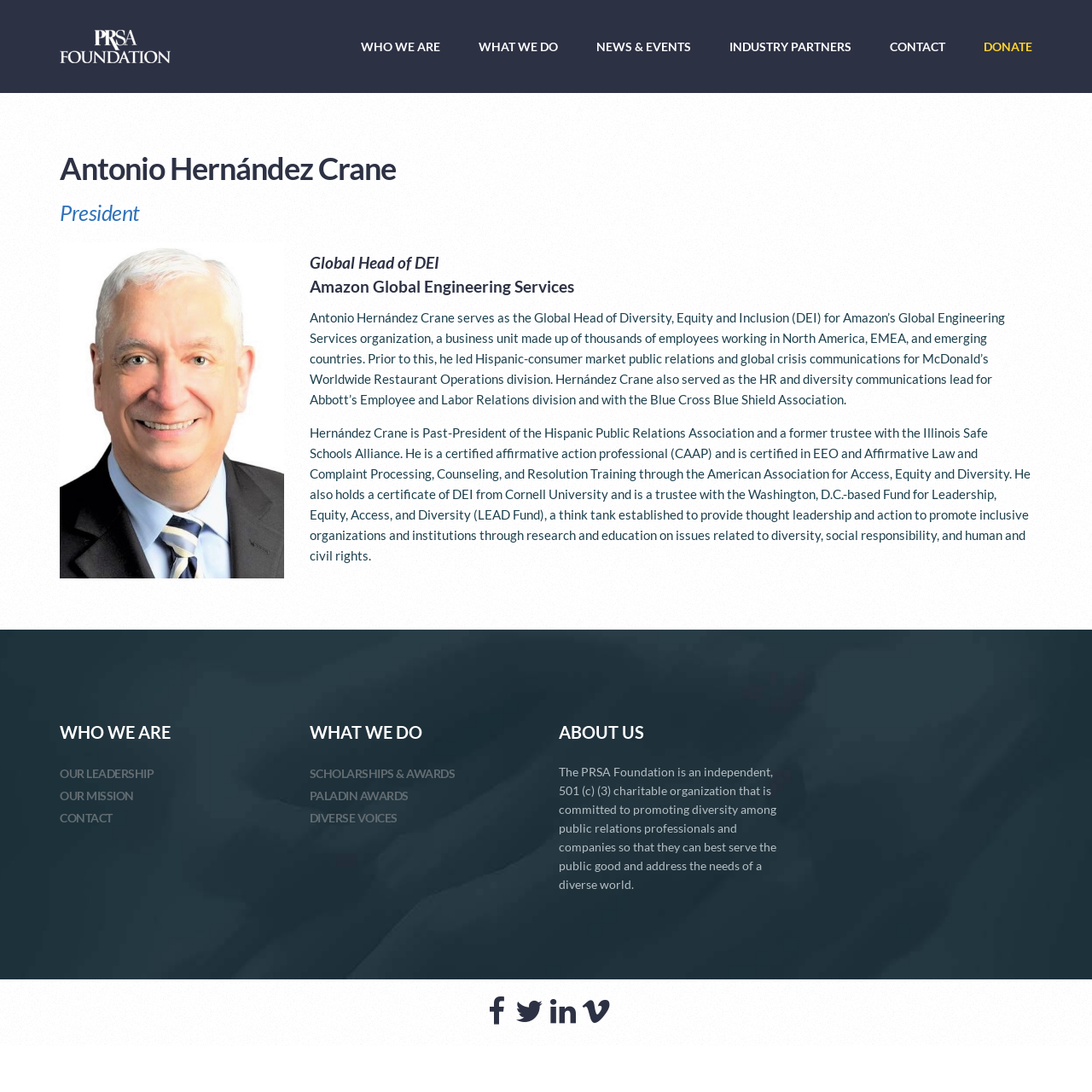Show the bounding box coordinates for the element that needs to be clicked to execute the following instruction: "Get Your Free Recipe Guide". Provide the coordinates in the form of four float numbers between 0 and 1, i.e., [left, top, right, bottom].

None